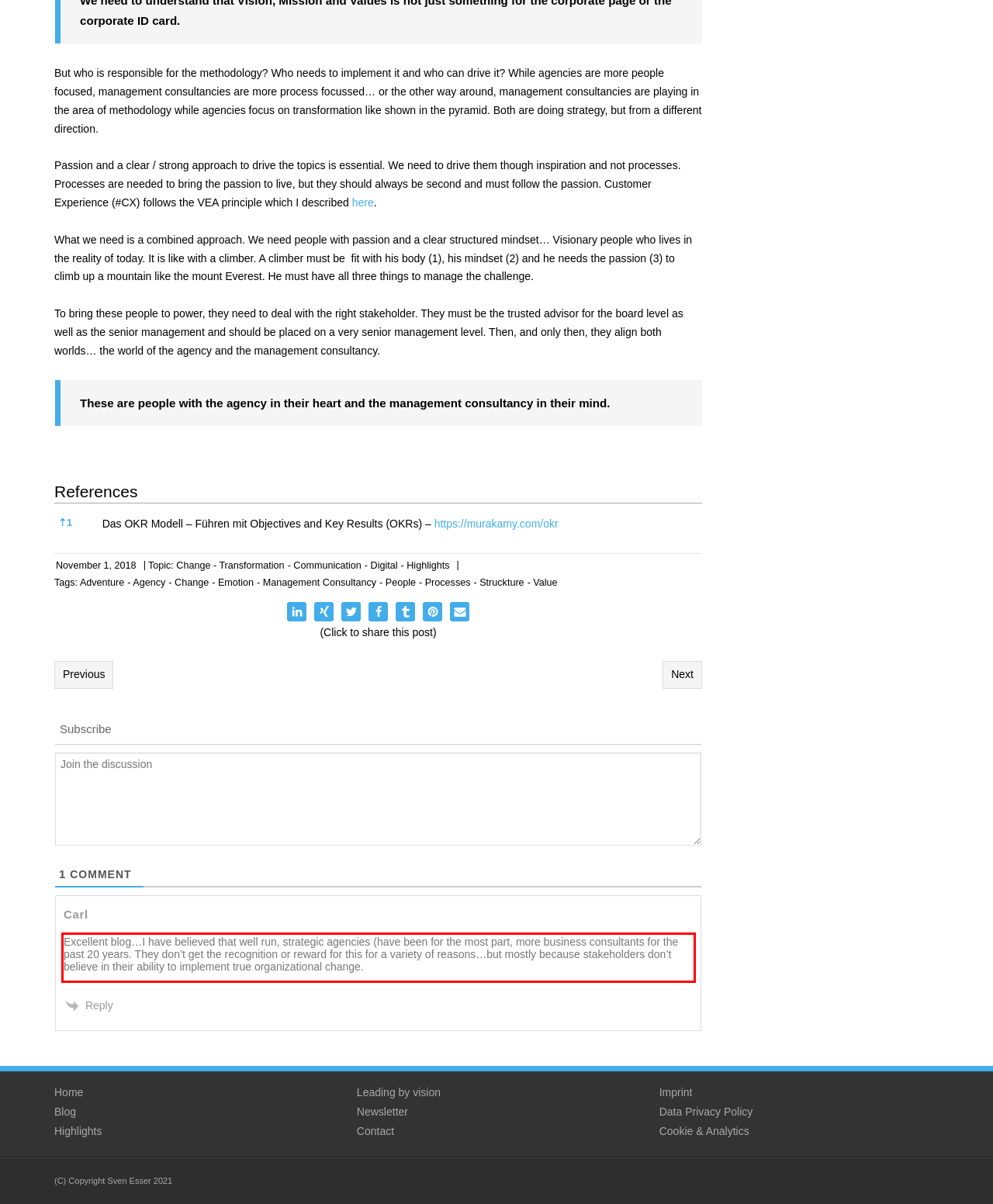Please extract the text content within the red bounding box on the webpage screenshot using OCR.

Excellent blog…I have believed that well run, strategic agencies (have been for the most part, more business consultants for the past 20 years. They don’t get the recognition or reward for this for a variety of reasons…but mostly because stakeholders don’t believe in their ability to implement true organizational change.